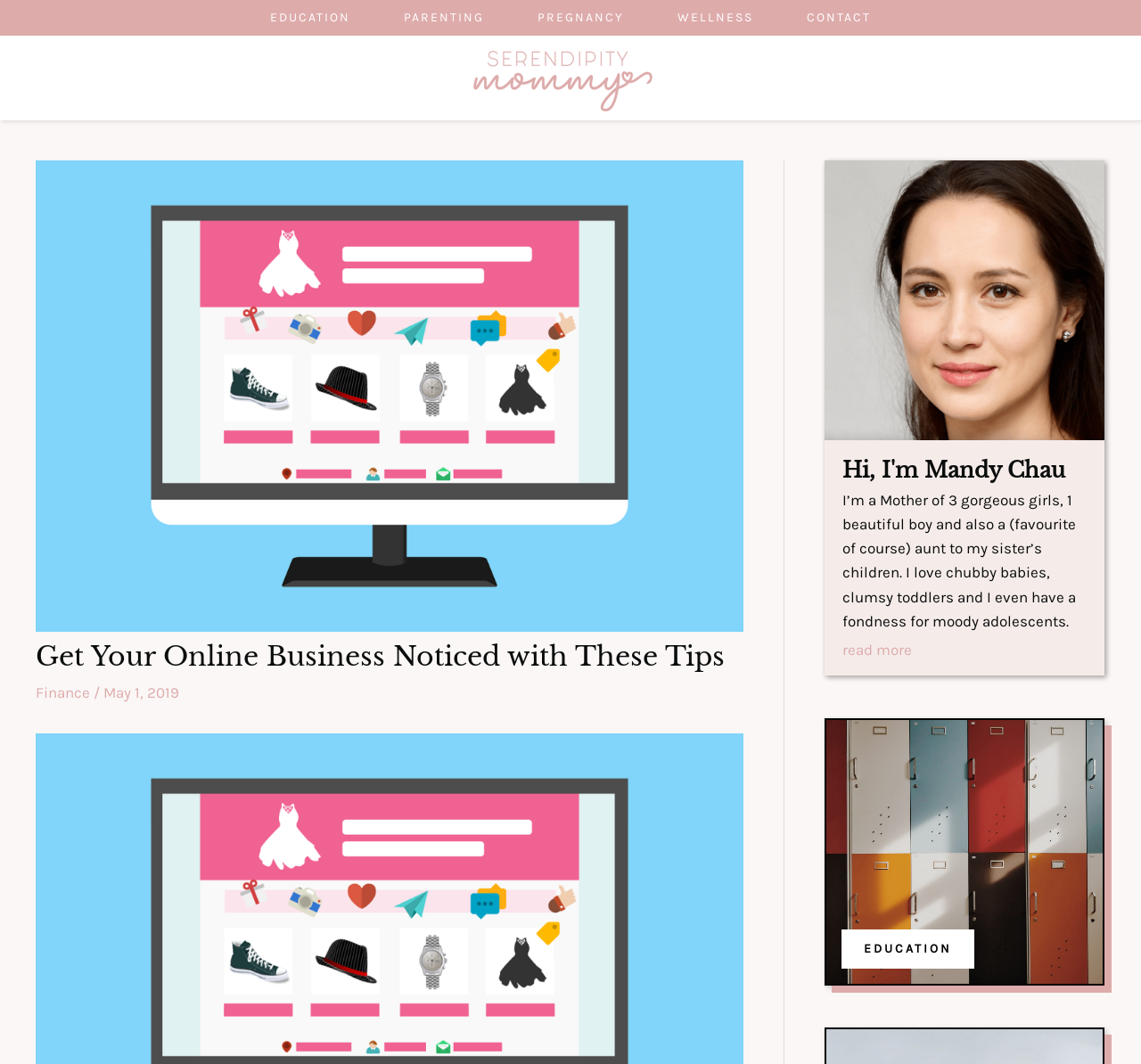Produce a meticulous description of the webpage.

The webpage is about Serendipity Mommy, a blog that focuses on various topics such as education, parenting, pregnancy, wellness, and more. At the top of the page, there is a navigation menu with links to these categories, situated horizontally across the page. Below the navigation menu, there is a logo of Serendipity Mommy, which is an image accompanied by a link to the homepage.

The main content of the page is divided into two sections. On the left side, there is a header section that displays the title of the article, "Get Your Online Business Noticed with These Tips", in a large font. Below the title, there are links to related topics, including "Finance", and the date of publication, "May 1, 2019".

On the right side of the page, there is a complementary section that features a profile of the author, Mandy Chau. There is an image of Mandy, accompanied by a heading that introduces her. Below the heading, there is a brief bio that describes Mandy as a mother of three girls, one boy, and an aunt to her sister's children. The bio also mentions her fondness for chubby babies, clumsy toddlers, and moody adolescents. At the bottom of this section, there is a "read more" link.

Further down the page, there is another complementary section that features a set of links to categories, including "EDUCATION", which is similar to the navigation menu at the top of the page.